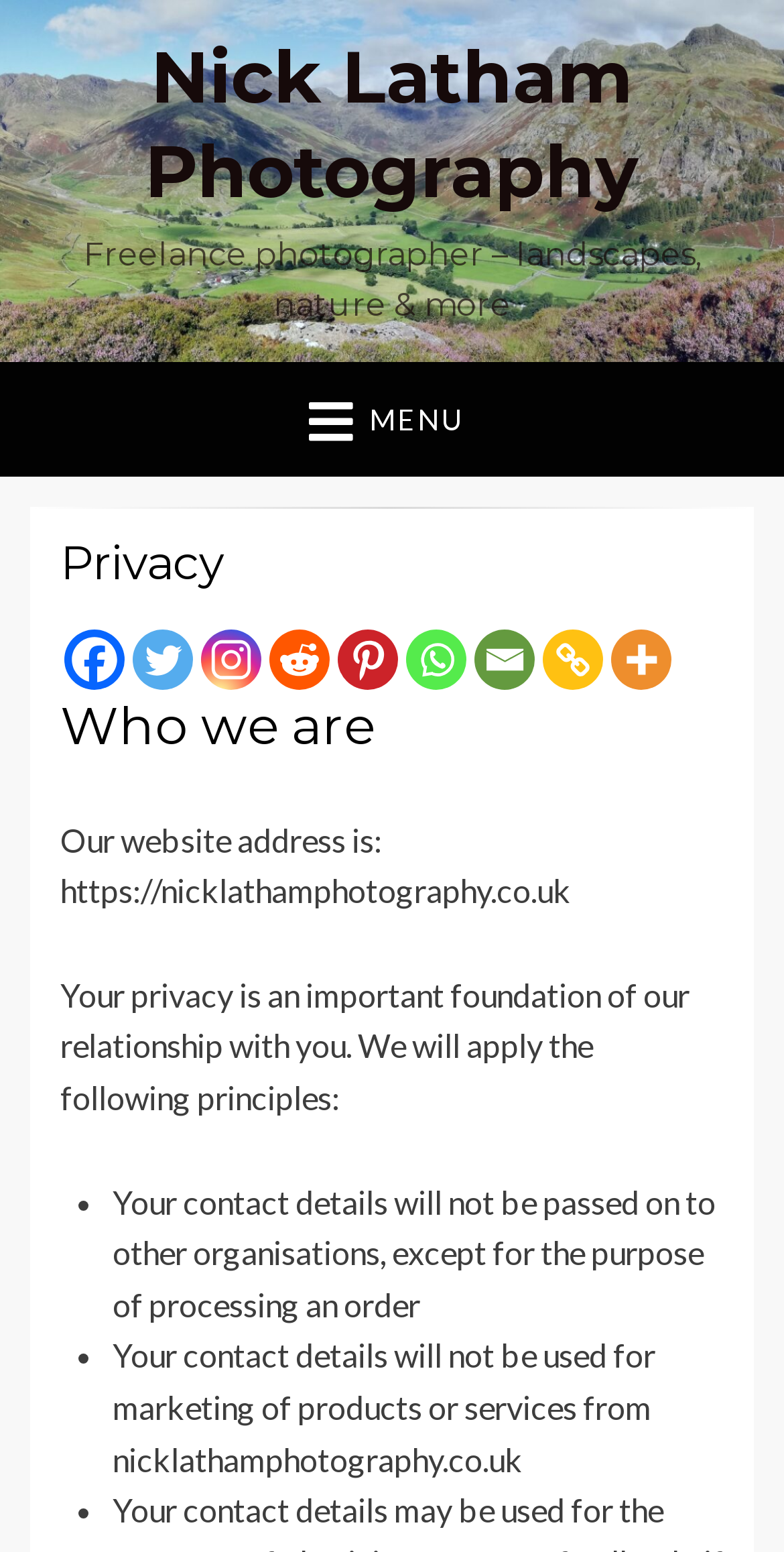What is the profession of Nick Latham?
Please provide a single word or phrase as your answer based on the screenshot.

Freelance photographer